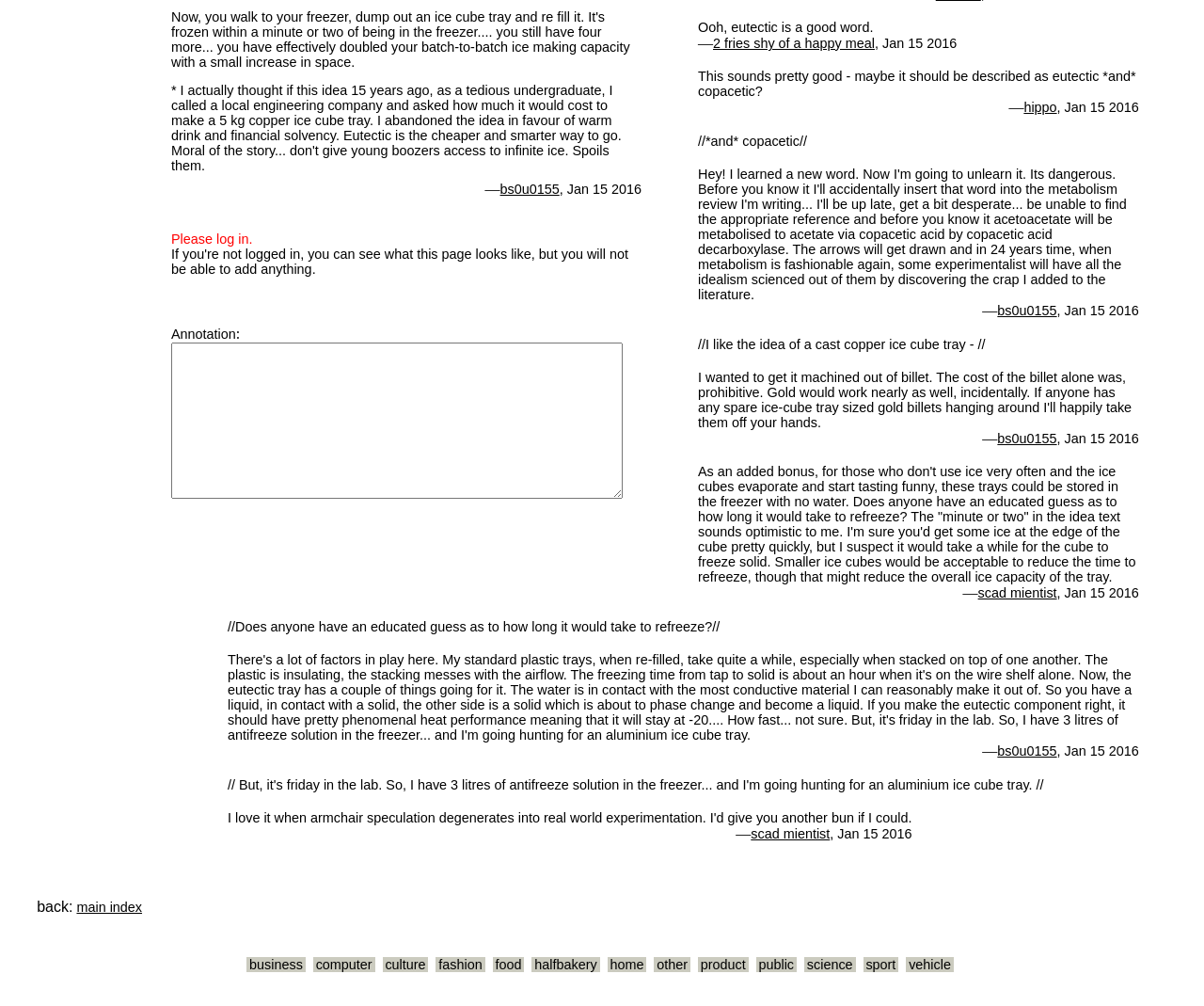Using the given element description, provide the bounding box coordinates (top-left x, top-left y, bottom-right x, bottom-right y) for the corresponding UI element in the screenshot: main index

[0.064, 0.894, 0.118, 0.909]